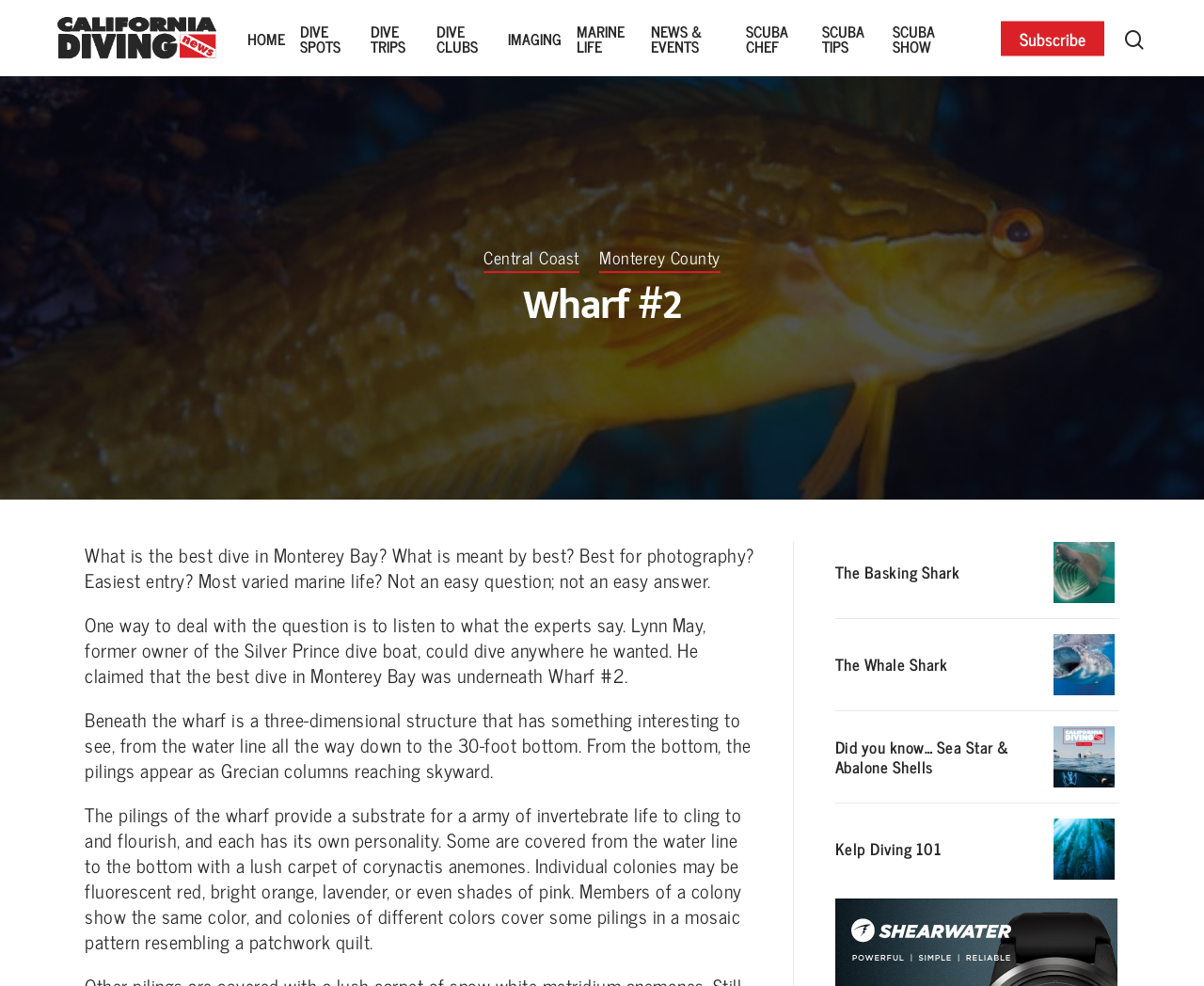Please find the bounding box for the following UI element description. Provide the coordinates in (top-left x, top-left y, bottom-right x, bottom-right y) format, with values between 0 and 1: News & Events

[0.541, 0.023, 0.607, 0.054]